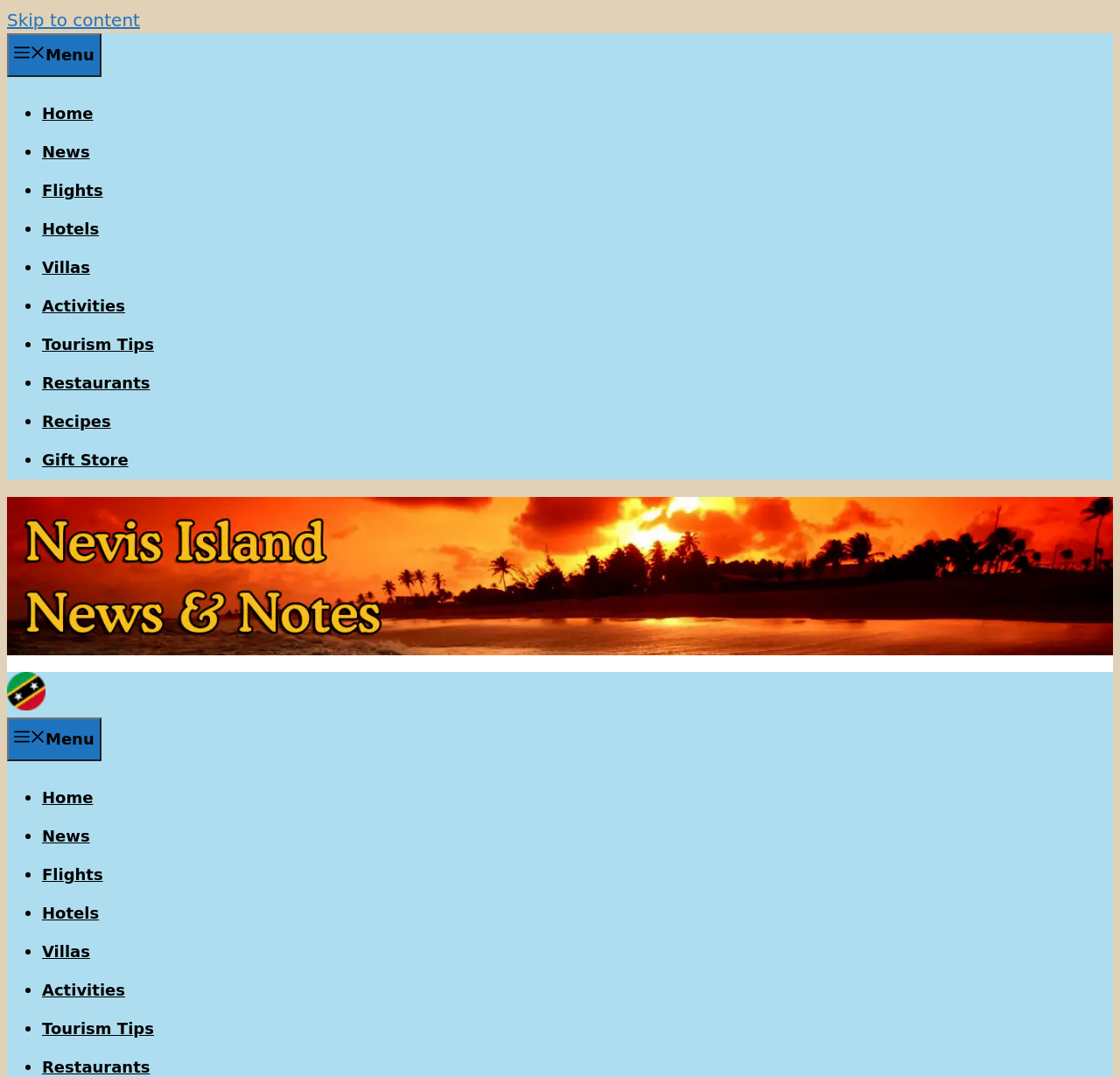Please study the image and answer the question comprehensively:
How many menu items are there in the primary navigation?

I counted the number of link elements within the primary navigation element, which are 'Home', 'News', 'Flights', 'Hotels', 'Villas', 'Activities', 'Tourism Tips', 'Restaurants', and 'Gift Store', and found that there are 11 menu items in total.